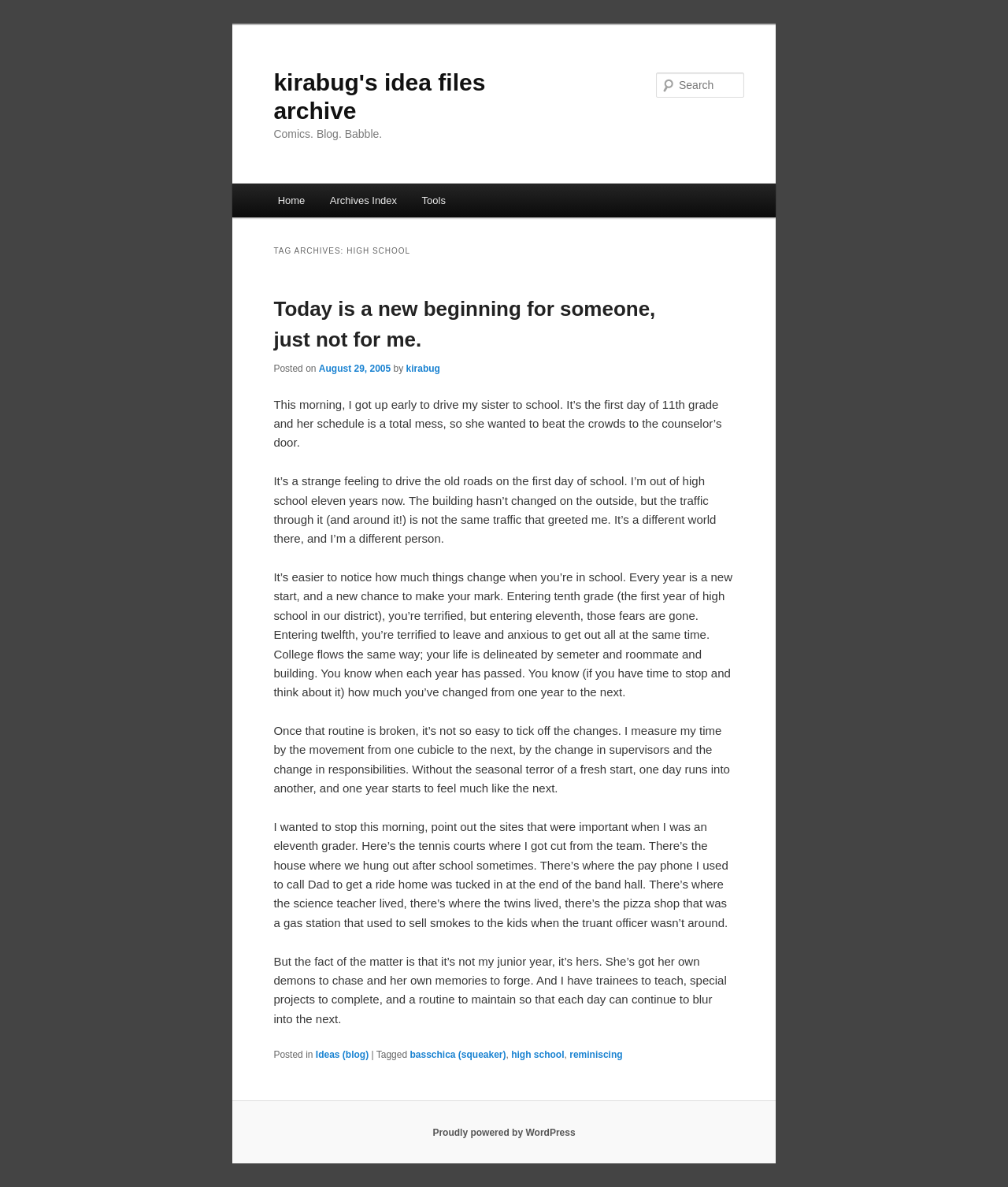What is the name of the author of the first blog post?
Please answer the question with a detailed and comprehensive explanation.

The name of the author of the first blog post can be found in the link element with the text 'kirabug' which is located below the title of the blog post.